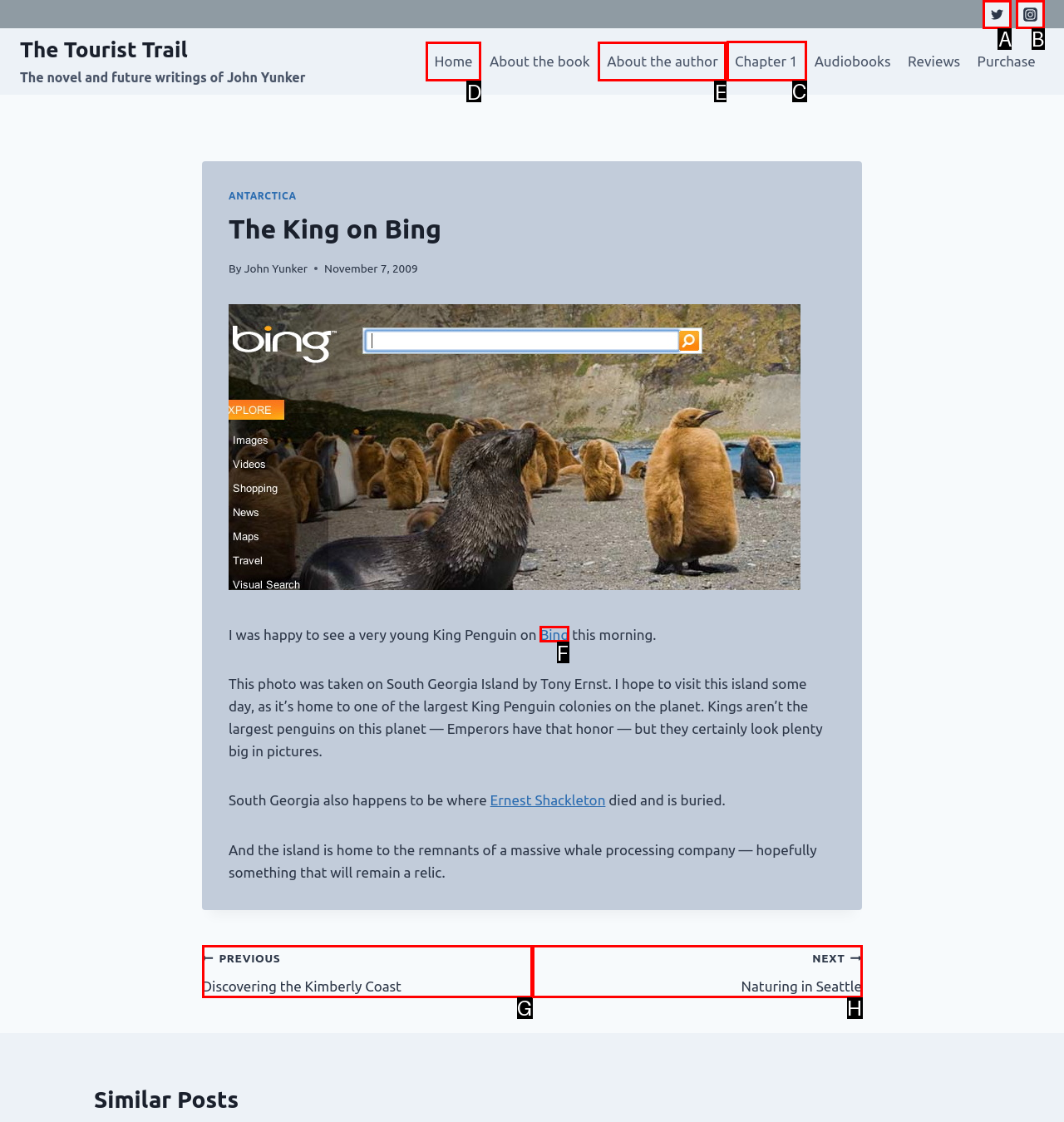Indicate which UI element needs to be clicked to fulfill the task: View Chapter 1
Answer with the letter of the chosen option from the available choices directly.

C